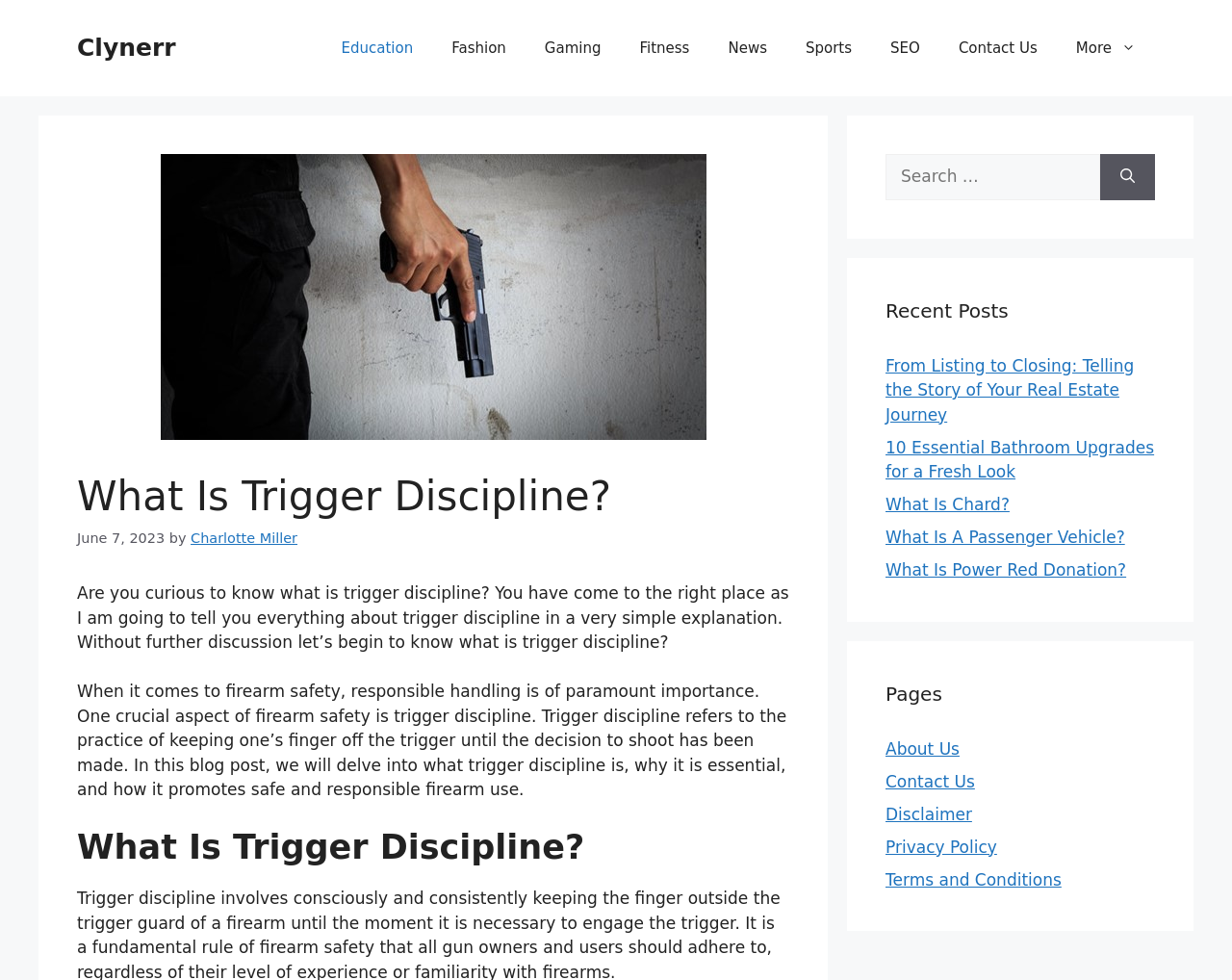Provide a brief response to the question below using one word or phrase:
What is the author of the article?

Charlotte Miller